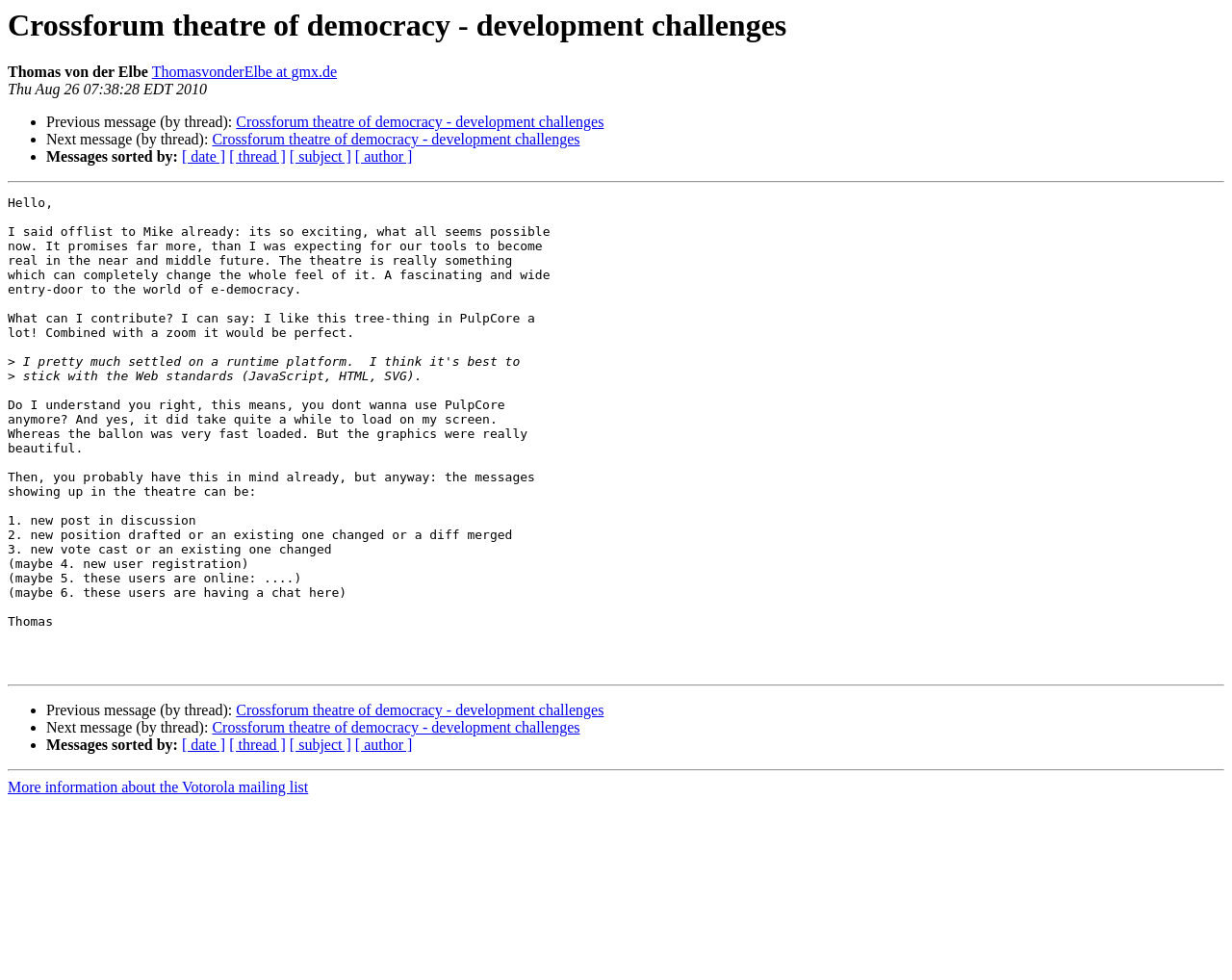What is the title or heading displayed on the webpage?

Crossforum theatre of democracy - development challenges